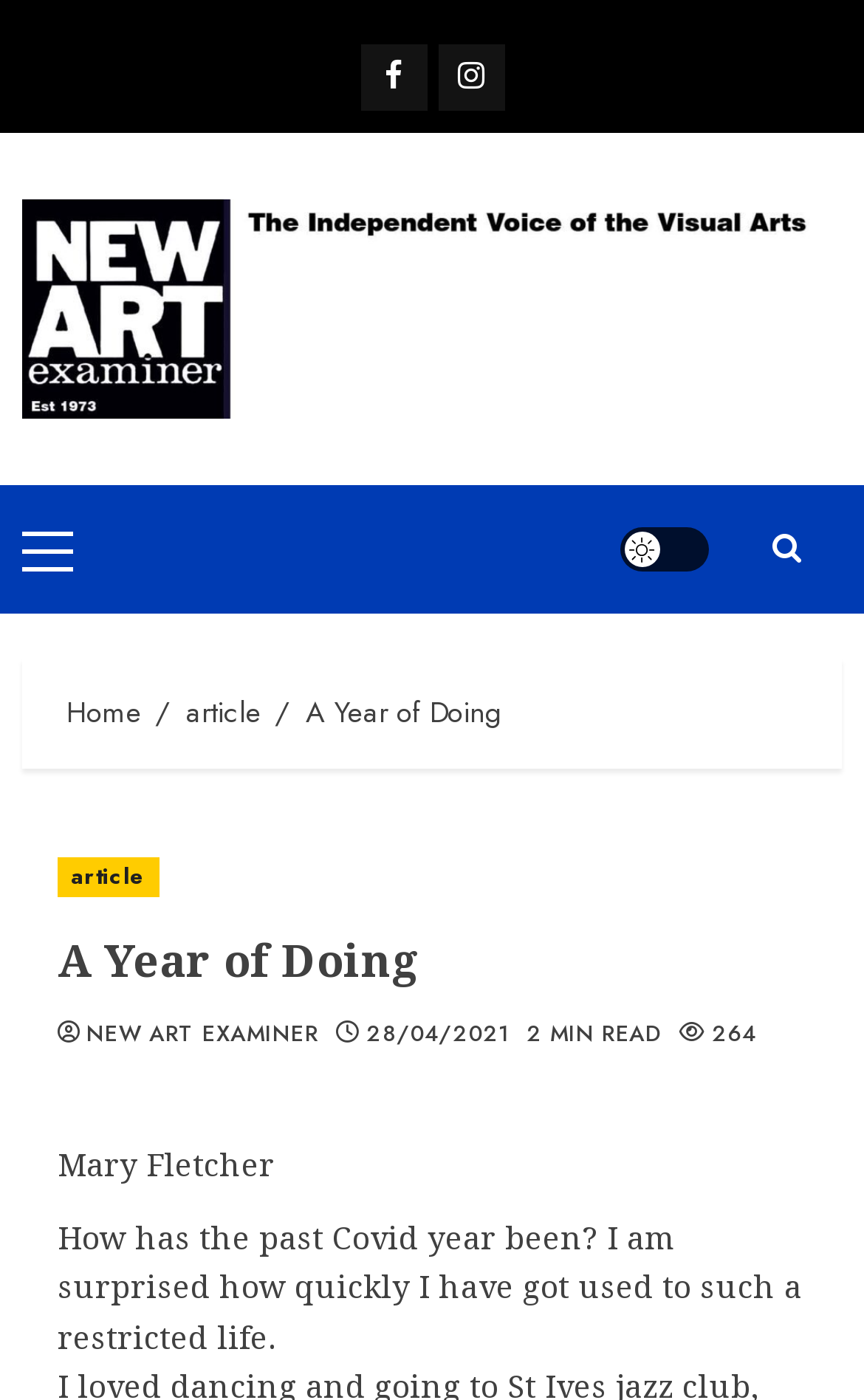Provide the bounding box coordinates of the HTML element this sentence describes: "article". The bounding box coordinates consist of four float numbers between 0 and 1, i.e., [left, top, right, bottom].

[0.215, 0.493, 0.303, 0.525]